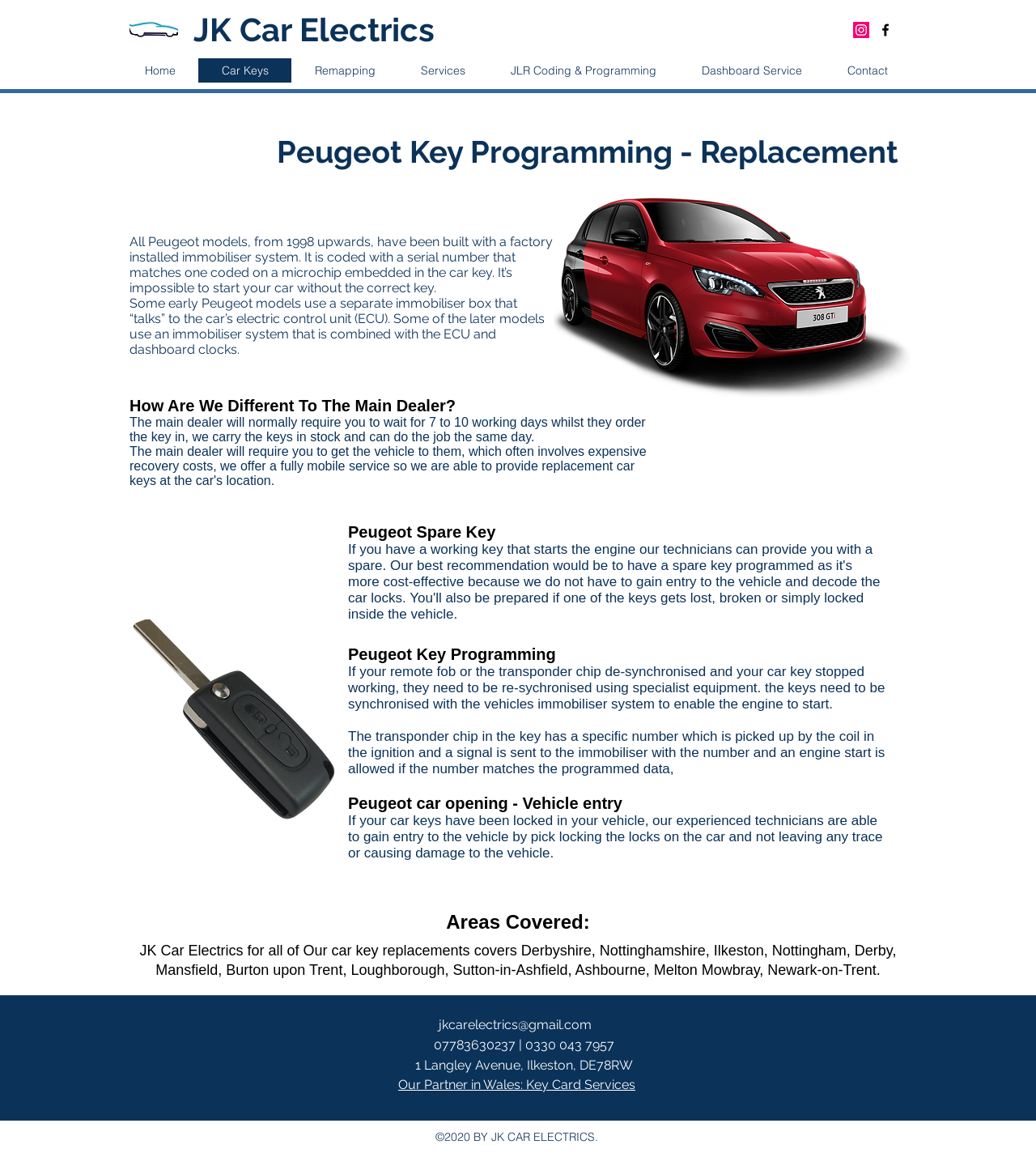Locate and extract the text of the main heading on the webpage.

Peugeot Key Programming - Replacement